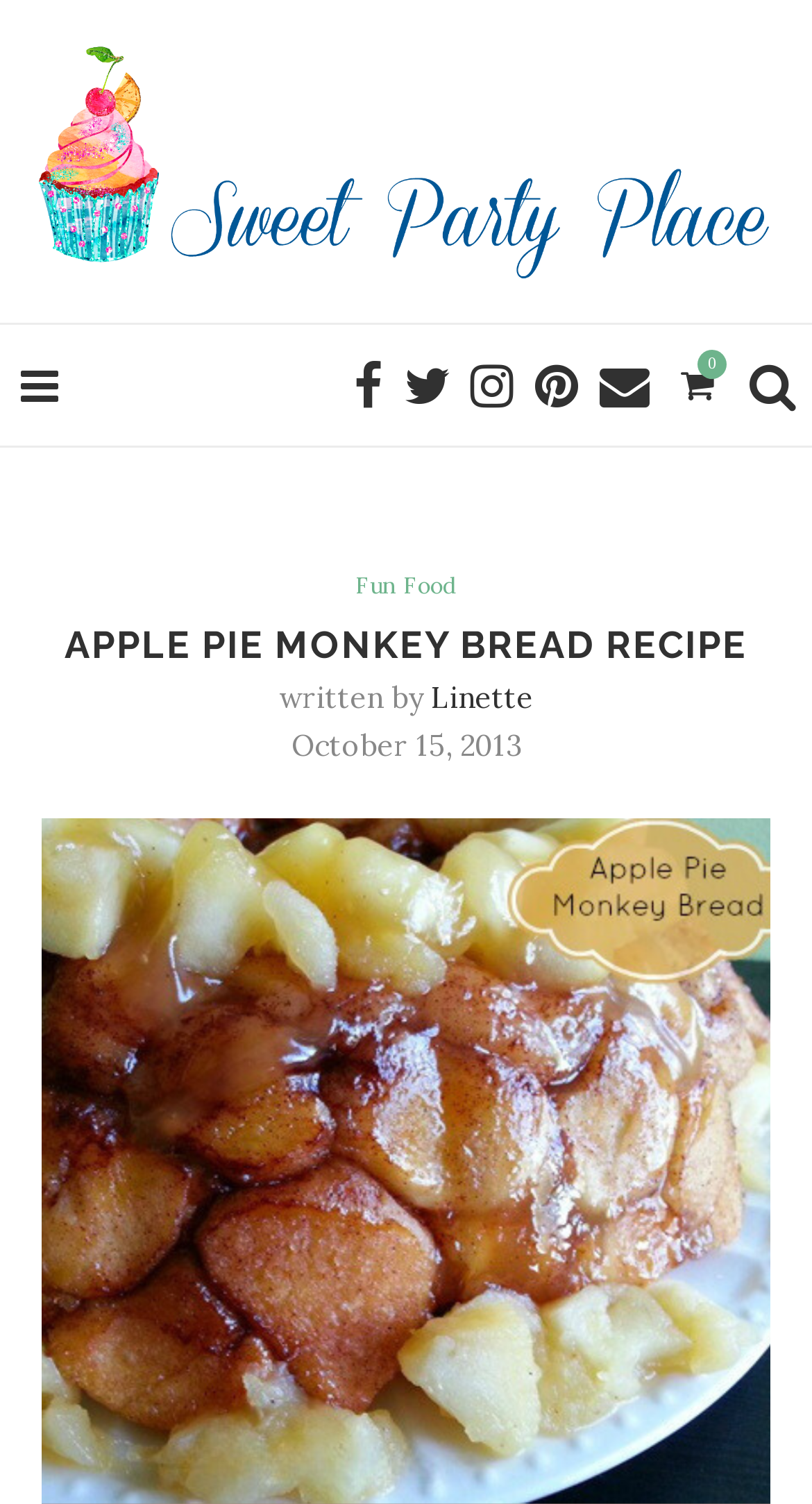Who wrote the article?
Please elaborate on the answer to the question with detailed information.

I found the author's name by looking at the text 'written by' followed by a link with the text 'Linette', which is likely the author's name.